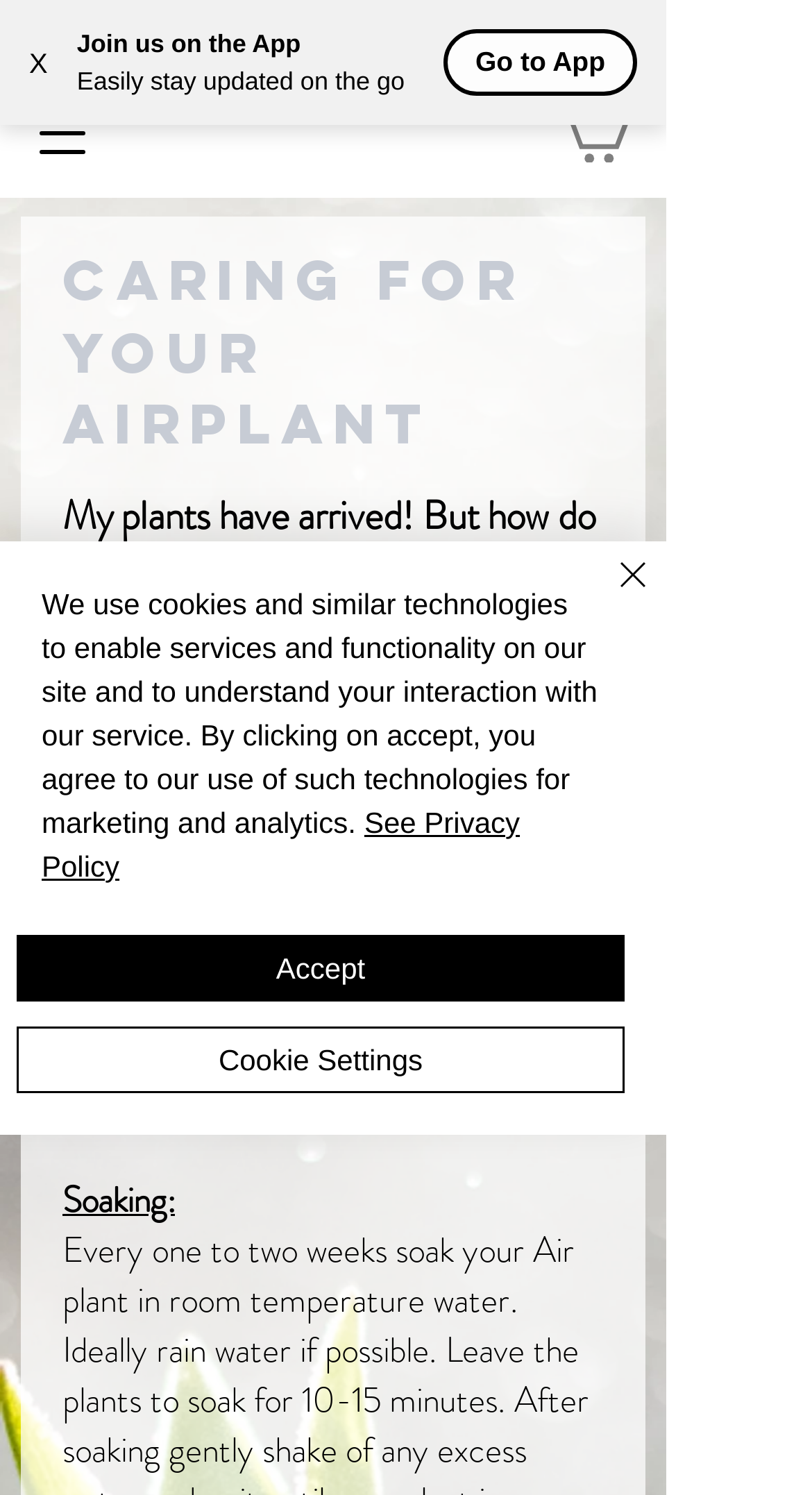Refer to the image and provide an in-depth answer to the question: 
What is the first step in caring for air plants?

According to the webpage, the first step in caring for air plants is to unpack and soak them as soon as they arrive, which will help them return to their original shape.